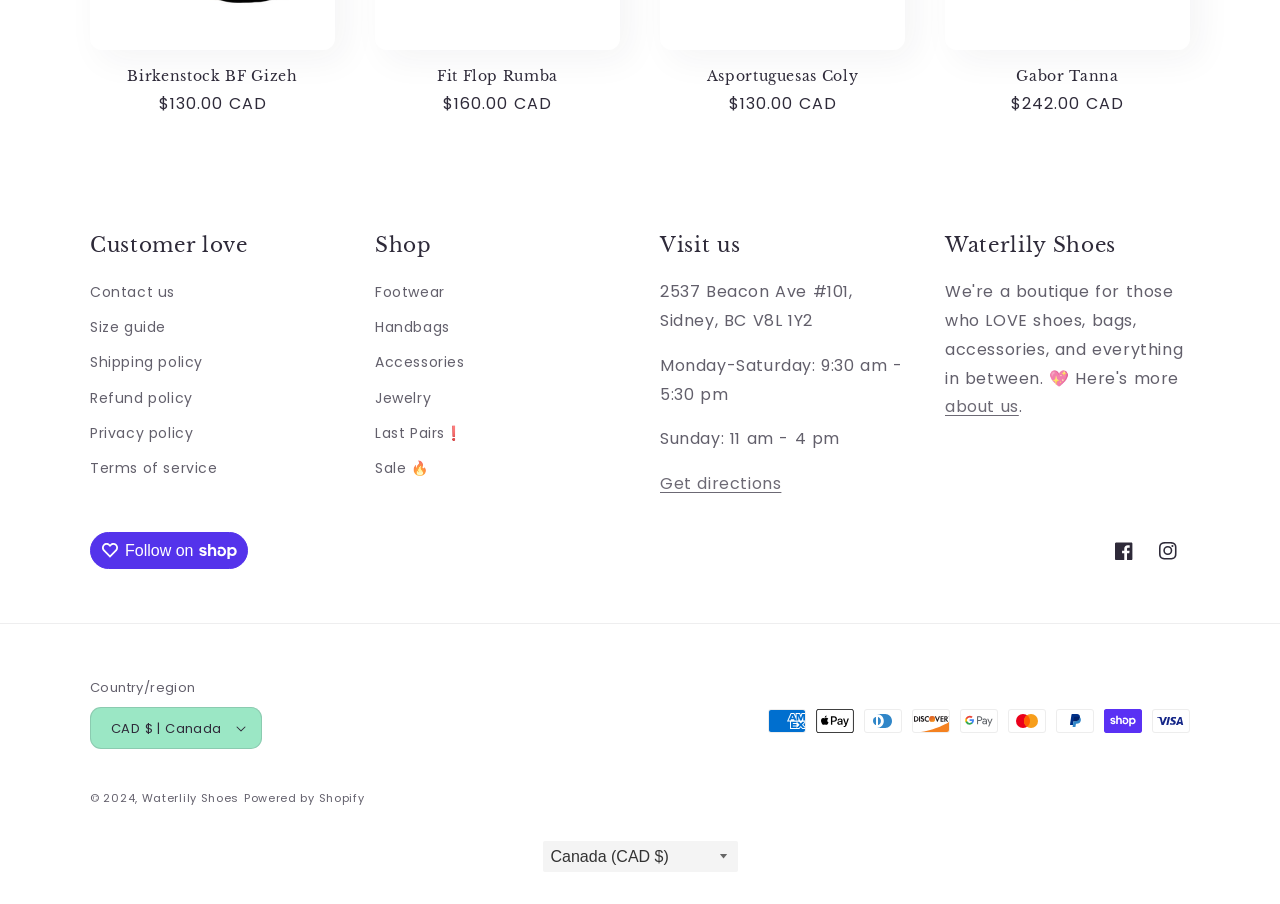Find the bounding box of the UI element described as: "Jewelry". The bounding box coordinates should be given as four float values between 0 and 1, i.e., [left, top, right, bottom].

[0.293, 0.421, 0.337, 0.46]